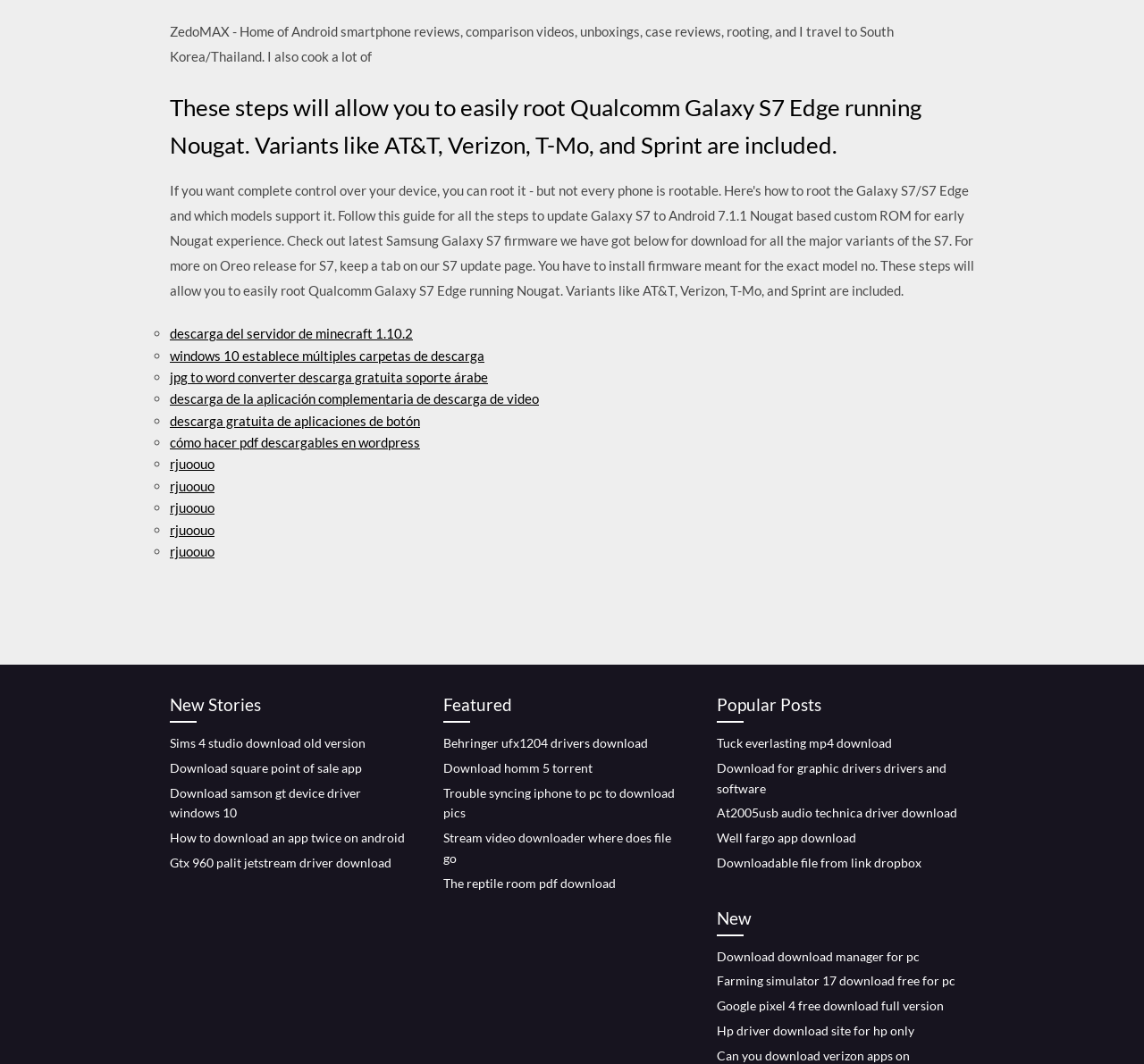Please identify the bounding box coordinates of the element I should click to complete this instruction: 'Click on 'Privacy Policy''. The coordinates should be given as four float numbers between 0 and 1, like this: [left, top, right, bottom].

None